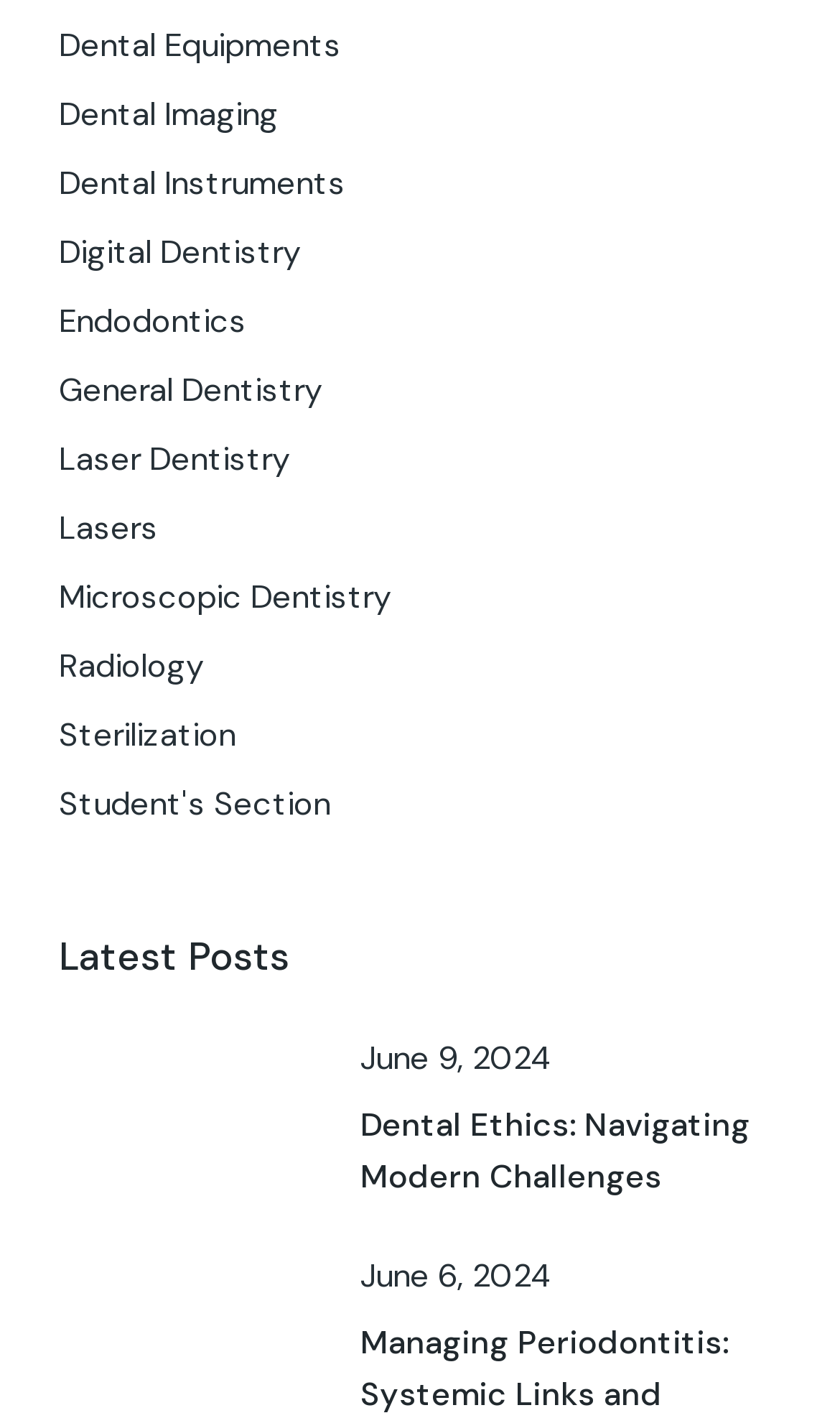What is the date of the second link in the article section?
Using the visual information, respond with a single word or phrase.

June 6, 2024